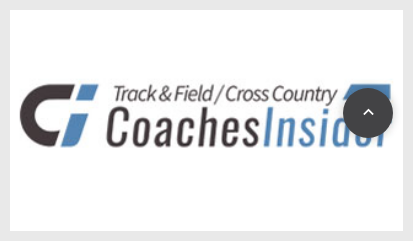What sports does CoachesInsider focus on?
Make sure to answer the question with a detailed and comprehensive explanation.

The logo of CoachesInsider emphasizes its focus on track and field, as well as cross country coaching, indicating that the organization provides resources and insights for coaches and athletes in these sports.